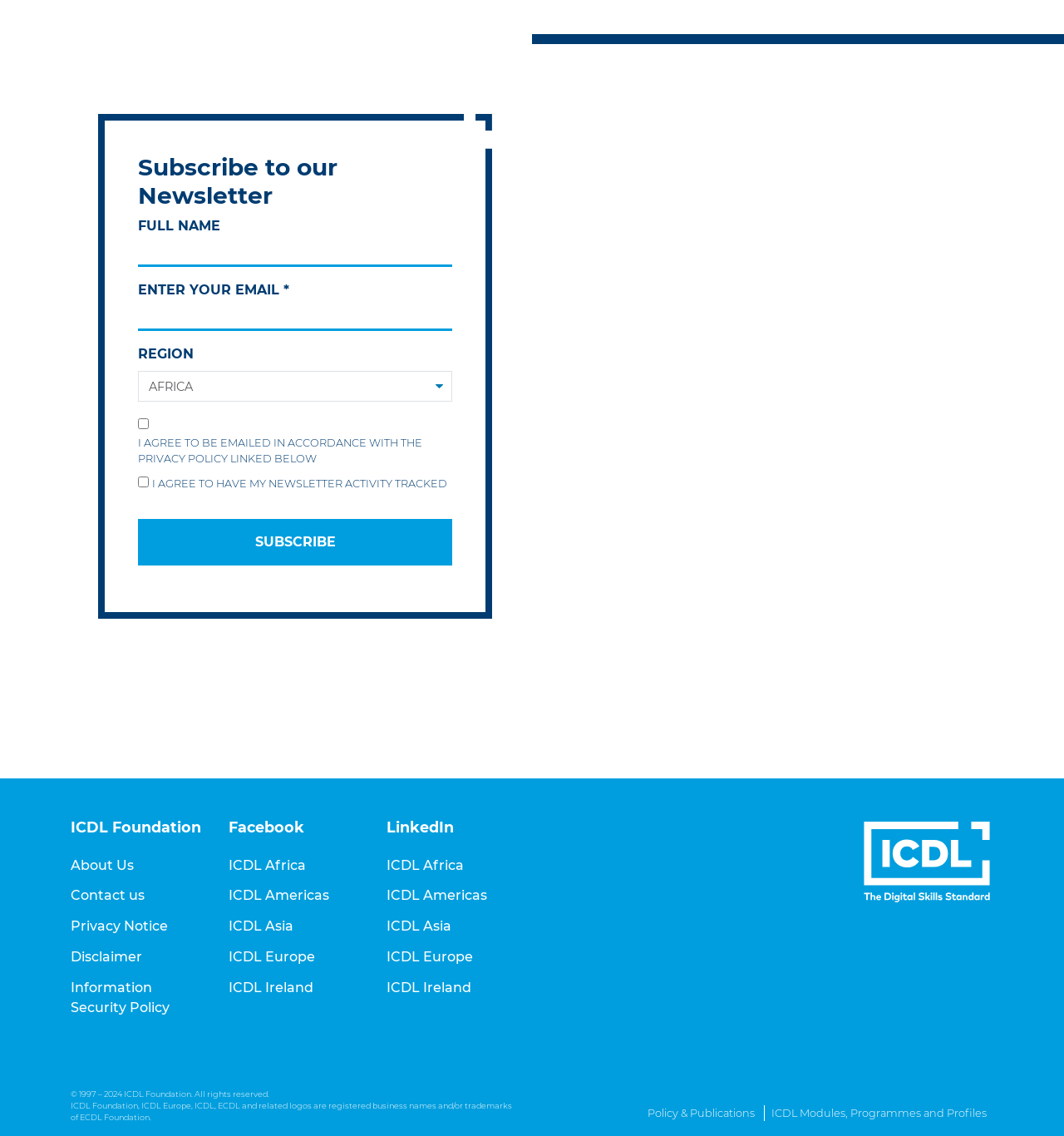Please provide a one-word or phrase answer to the question: 
What is the purpose of the form?

Subscribe to newsletter